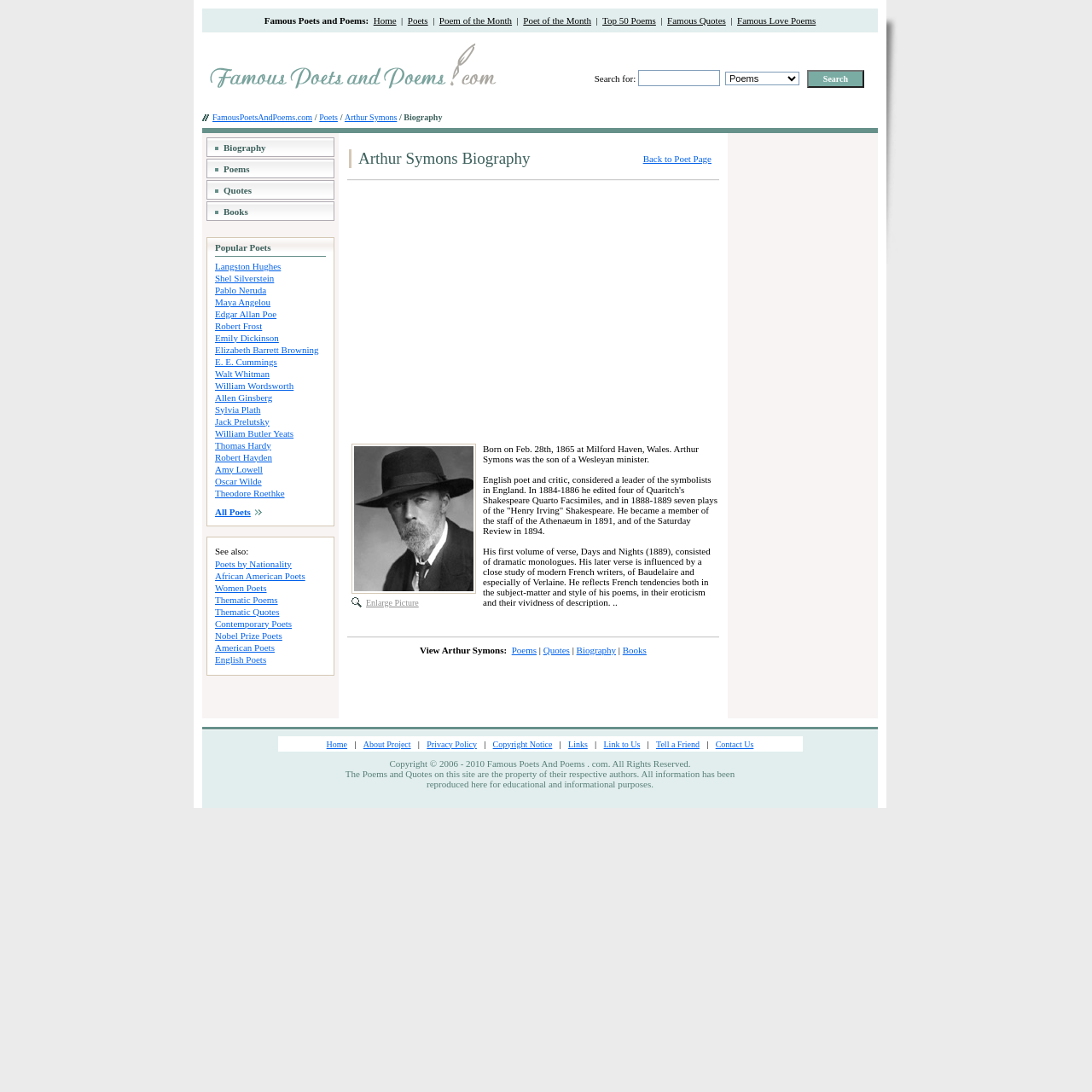Bounding box coordinates must be specified in the format (top-left x, top-left y, bottom-right x, bottom-right y). All values should be floating point numbers between 0 and 1. What are the bounding box coordinates of the UI element described as: Biography

[0.205, 0.13, 0.243, 0.14]